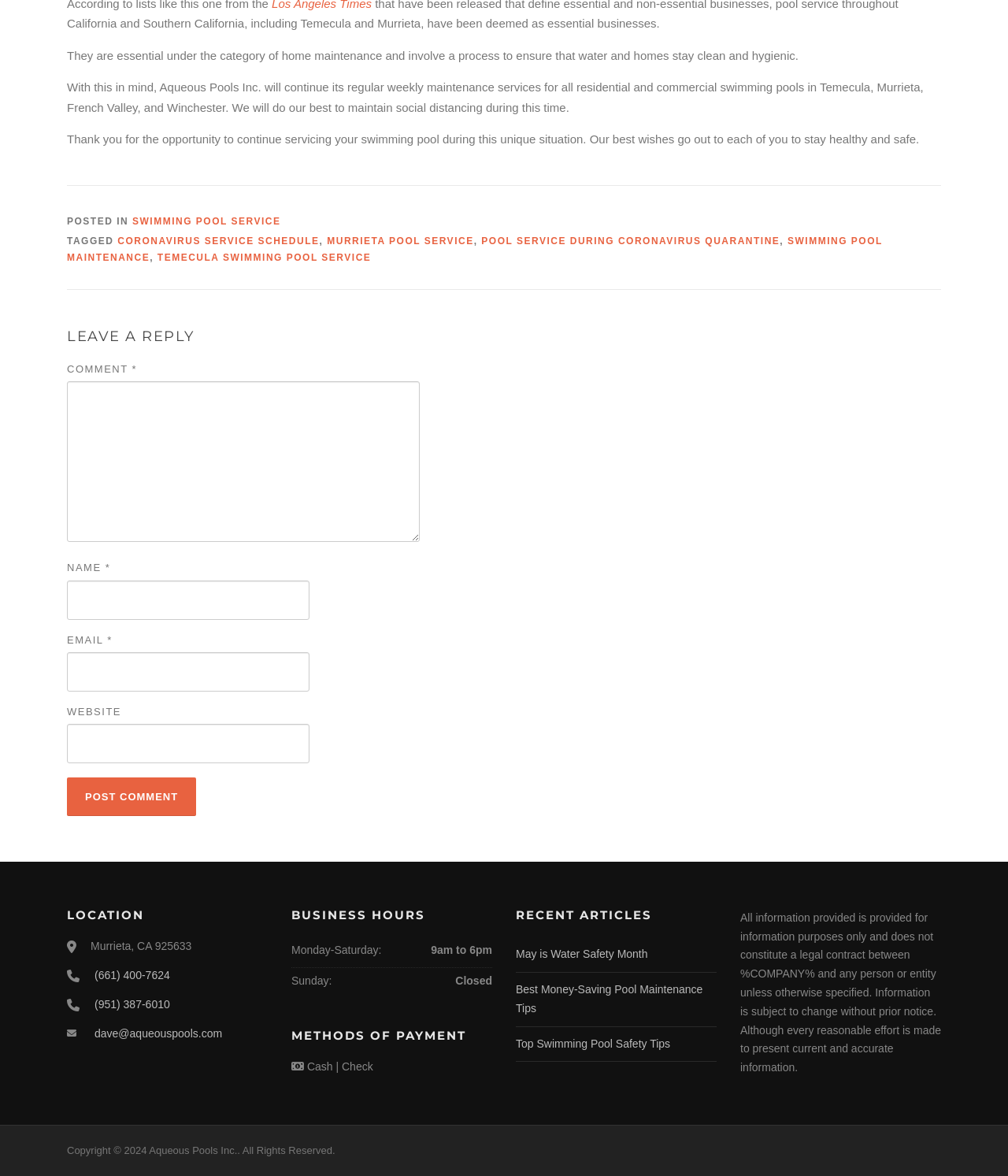What is the company's phone number in Murrieta?
Look at the image and respond with a single word or a short phrase.

(661) 400-7624